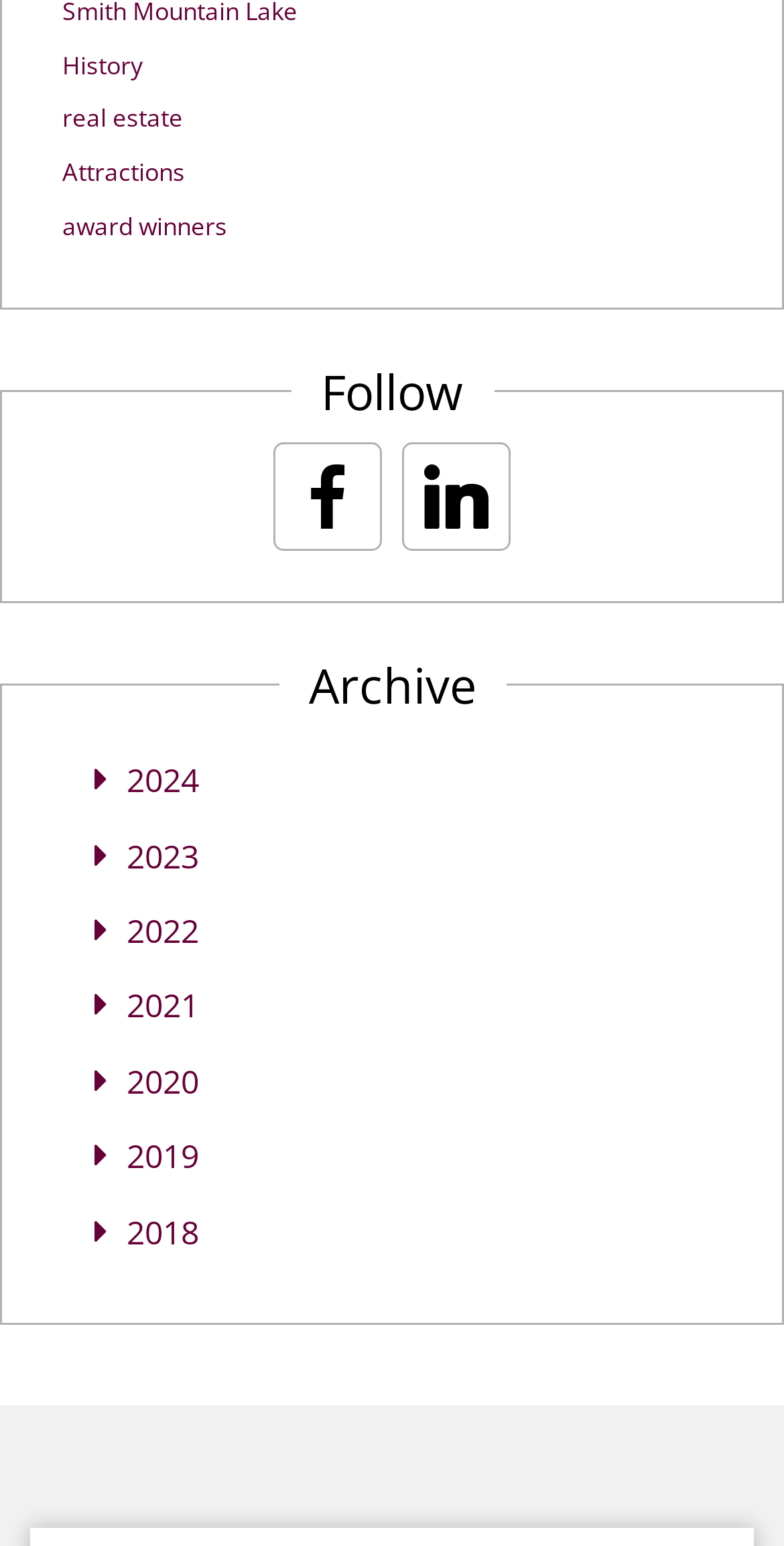How many years are available in the archive?
Answer the question in a detailed and comprehensive manner.

I counted the number of years available in the archive section by looking at the links with year numbers, starting from 2024 to 2018. There are 7 years available in total.